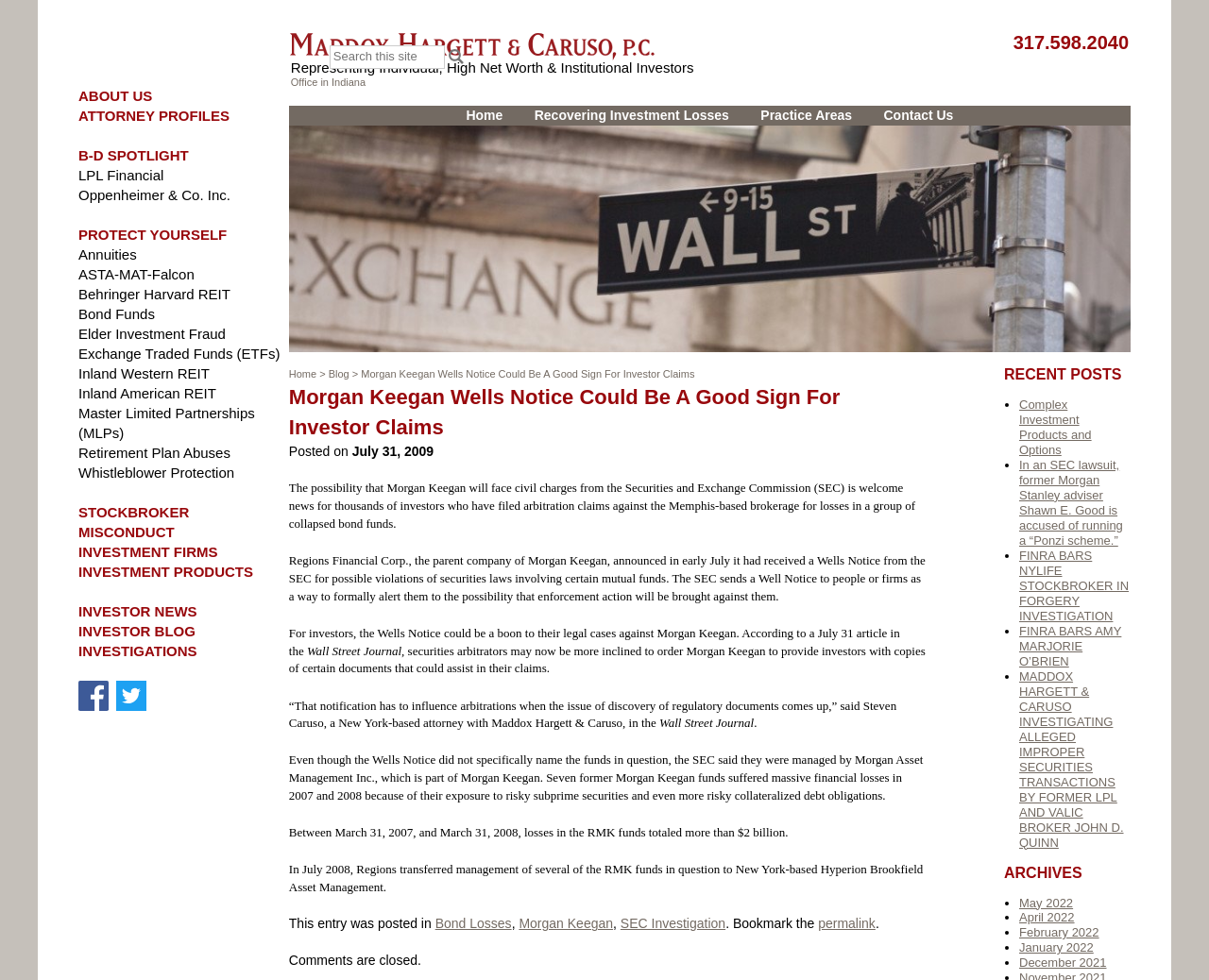Using the element description: "parent_node: ABOUT US aria-label="About Us"", determine the bounding box coordinates. The coordinates should be in the format [left, top, right, bottom], with values between 0 and 1.

None